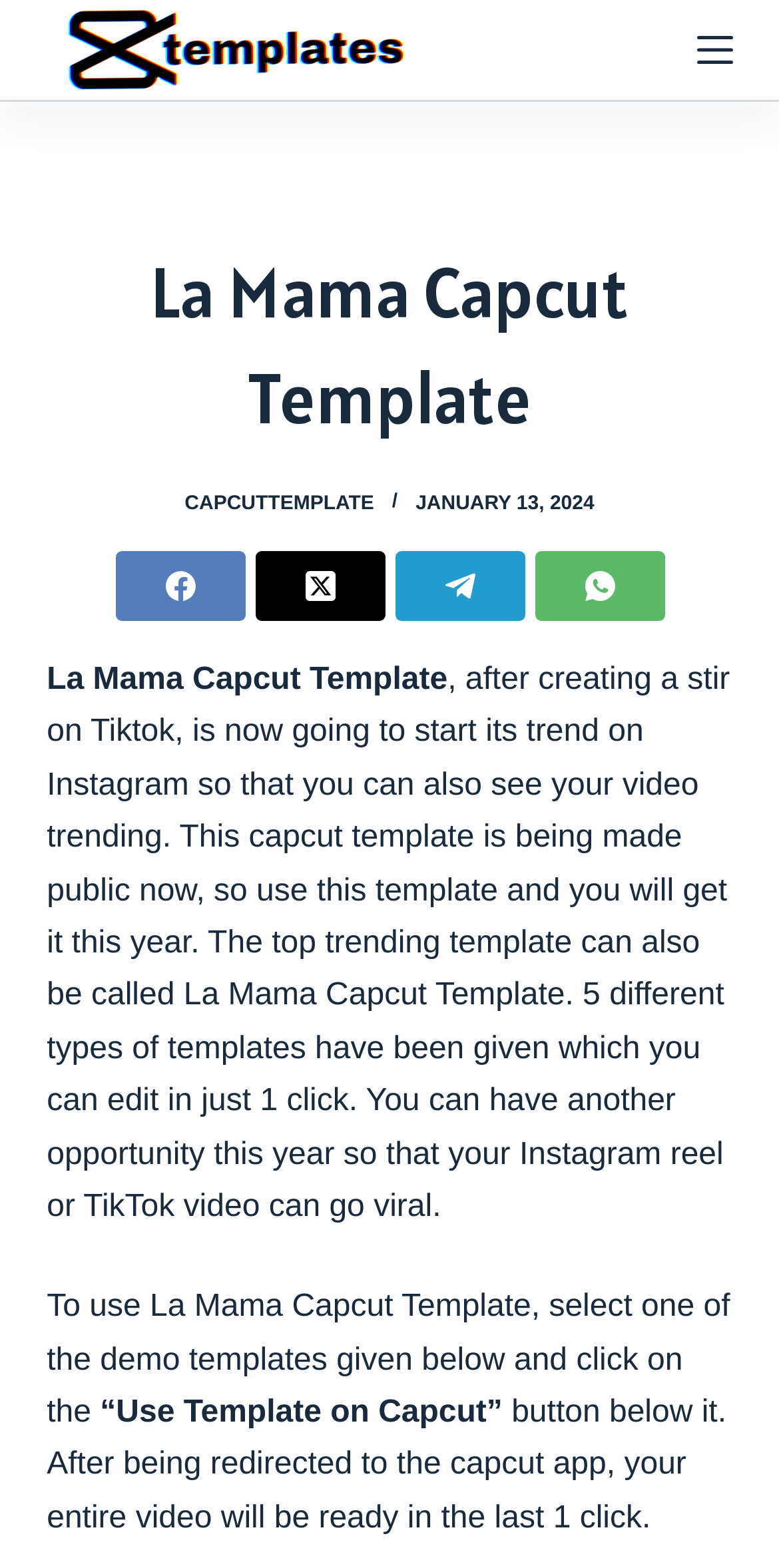How many types of templates are given?
Could you answer the question in a detailed manner, providing as much information as possible?

The static text mentions '5 different types of templates have been given which you can edit in just 1 click' which indicates that there are 5 types of templates provided.